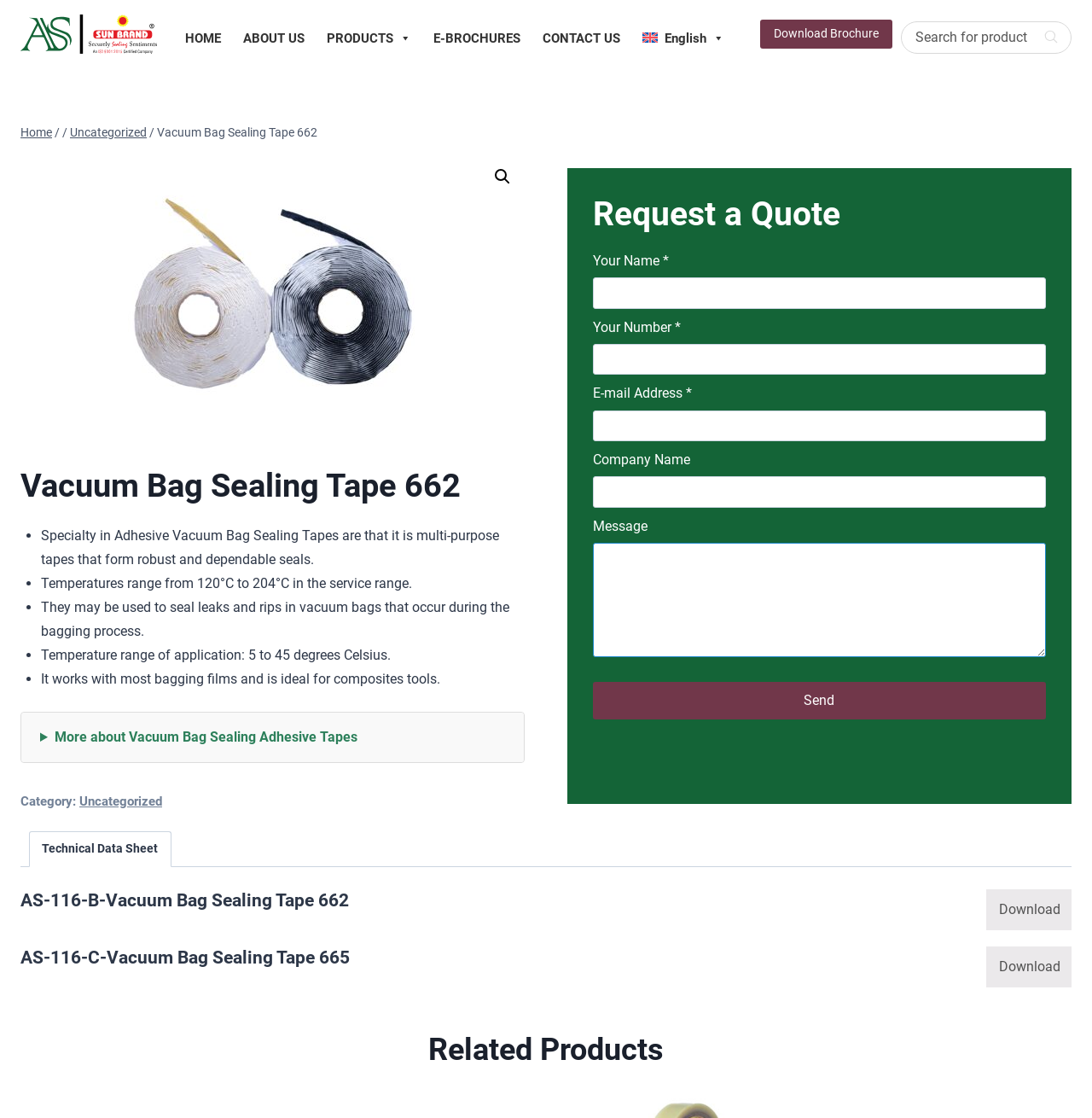Please respond to the question using a single word or phrase:
What is the temperature range of application?

5 to 45 degrees Celsius